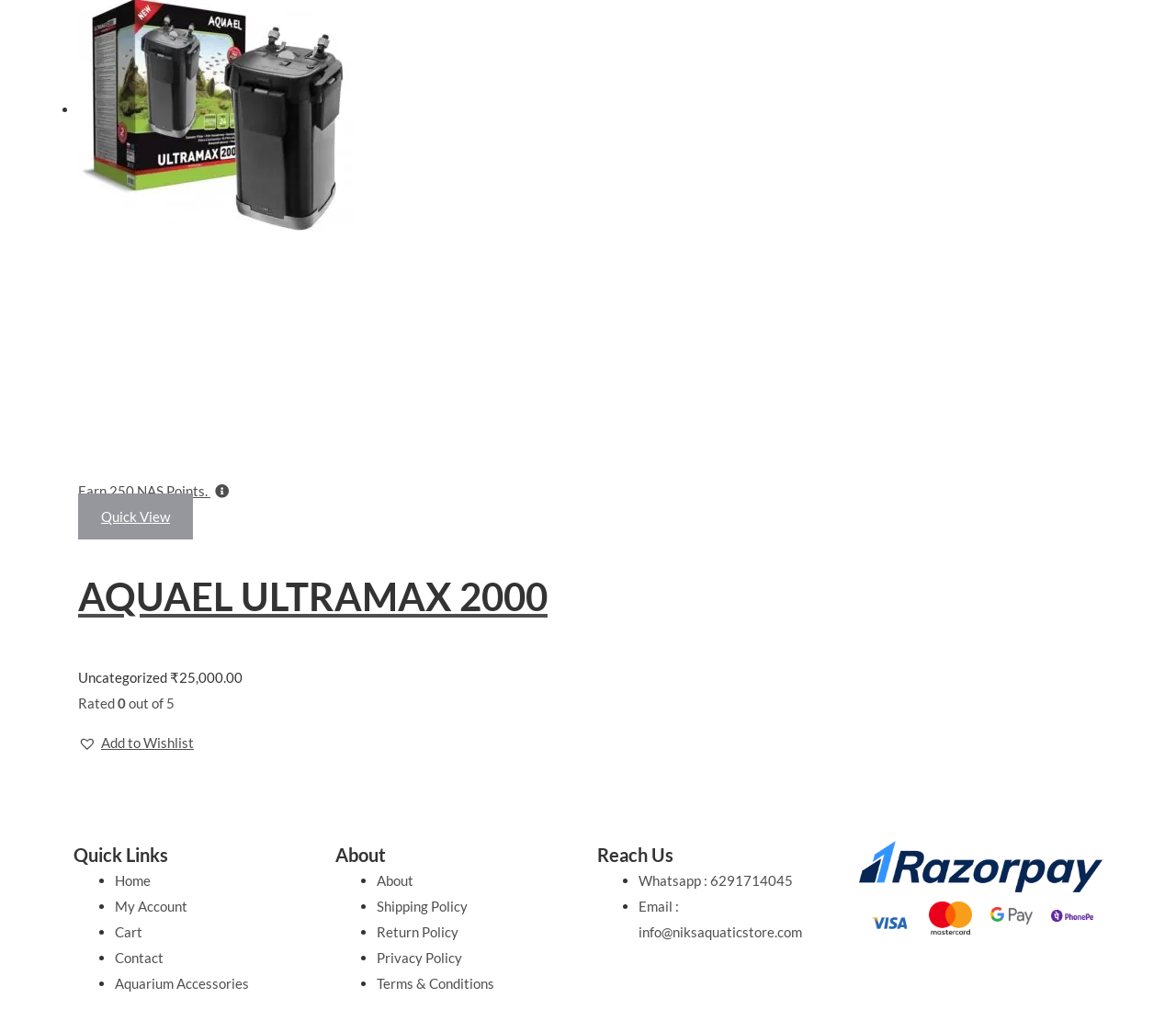Identify the bounding box coordinates of the region that needs to be clicked to carry out this instruction: "Read the article about Importance of PPC Campaign and Difference Between PPC and SEO". Provide these coordinates as four float numbers ranging from 0 to 1, i.e., [left, top, right, bottom].

None